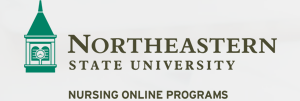Paint a vivid picture with your words by describing the image in detail.

The image features the logo of Northeastern State University, prominently displaying the institution's name in a classic serif font. Above the name, there is a stylized graphic of a bell tower, which adds a distinctive, academic aesthetic to the logo. Below the university name, the phrase "Nursing Online Programs" is presented in a bold, modern typeface, emphasizing the university's focus on online nursing education. This logo serves as a visual representation of NSU's commitment to providing flexible and accessible nursing programs for students pursuing advancement in their careers.